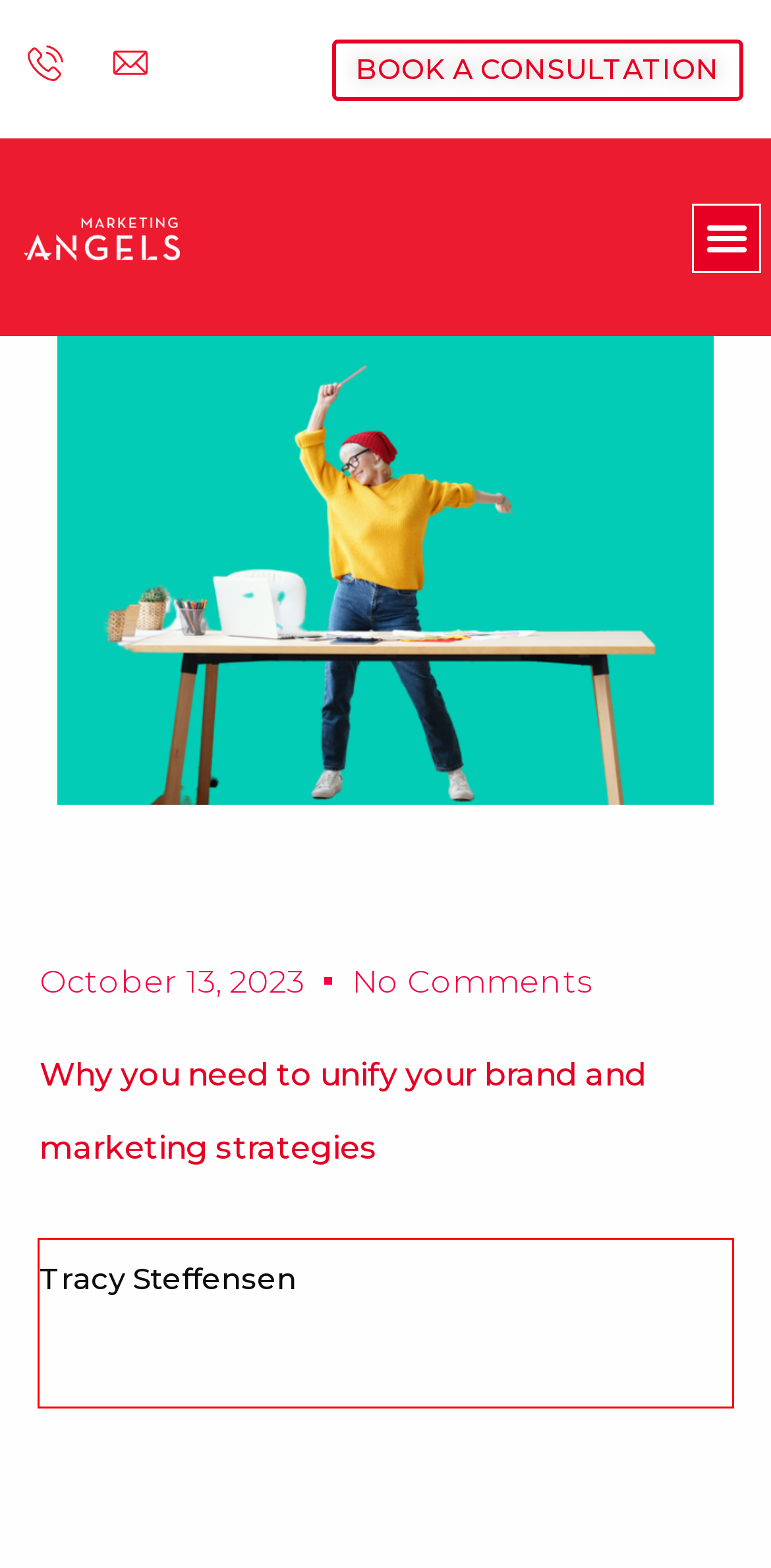You are presented with a webpage screenshot featuring a red bounding box. Perform OCR on the text inside the red bounding box and extract the content.

Consistency is the vital essence of effective marketing. When it comes to your brand and marketing endeavours, maintaining uniformity is essential. It forms the foundation of success.